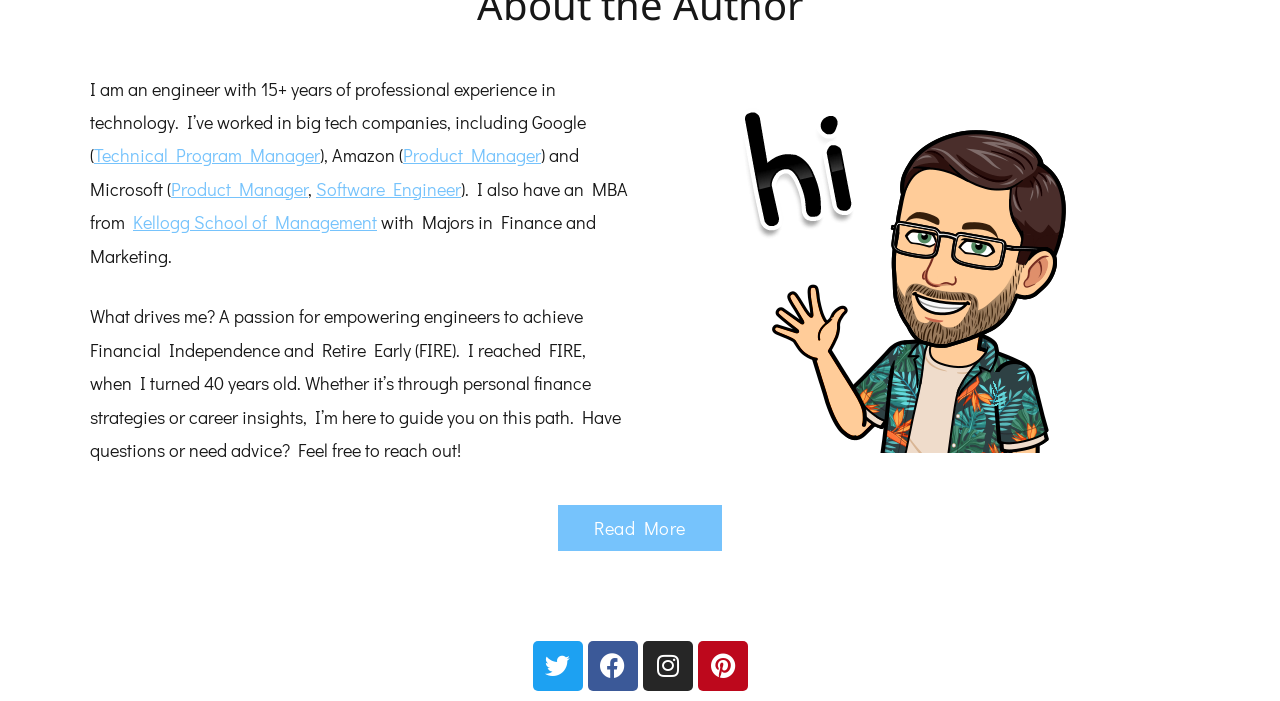Can you identify the bounding box coordinates of the clickable region needed to carry out this instruction: 'Connect with the engineer on Facebook'? The coordinates should be four float numbers within the range of 0 to 1, stated as [left, top, right, bottom].

[0.459, 0.914, 0.498, 0.985]